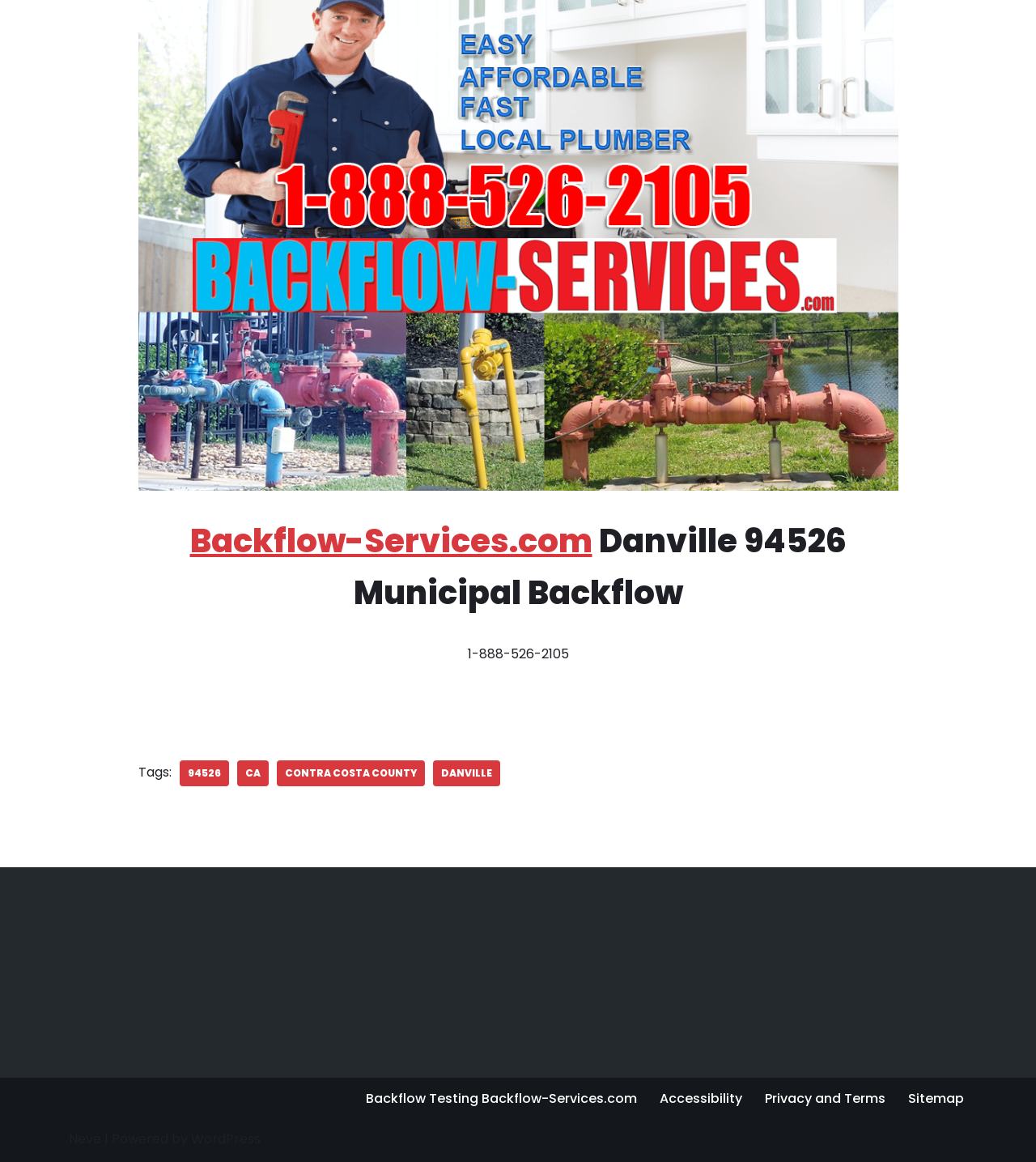Please identify the bounding box coordinates of the region to click in order to complete the given instruction: "View the backflow testing page". The coordinates should be four float numbers between 0 and 1, i.e., [left, top, right, bottom].

[0.353, 0.936, 0.615, 0.954]